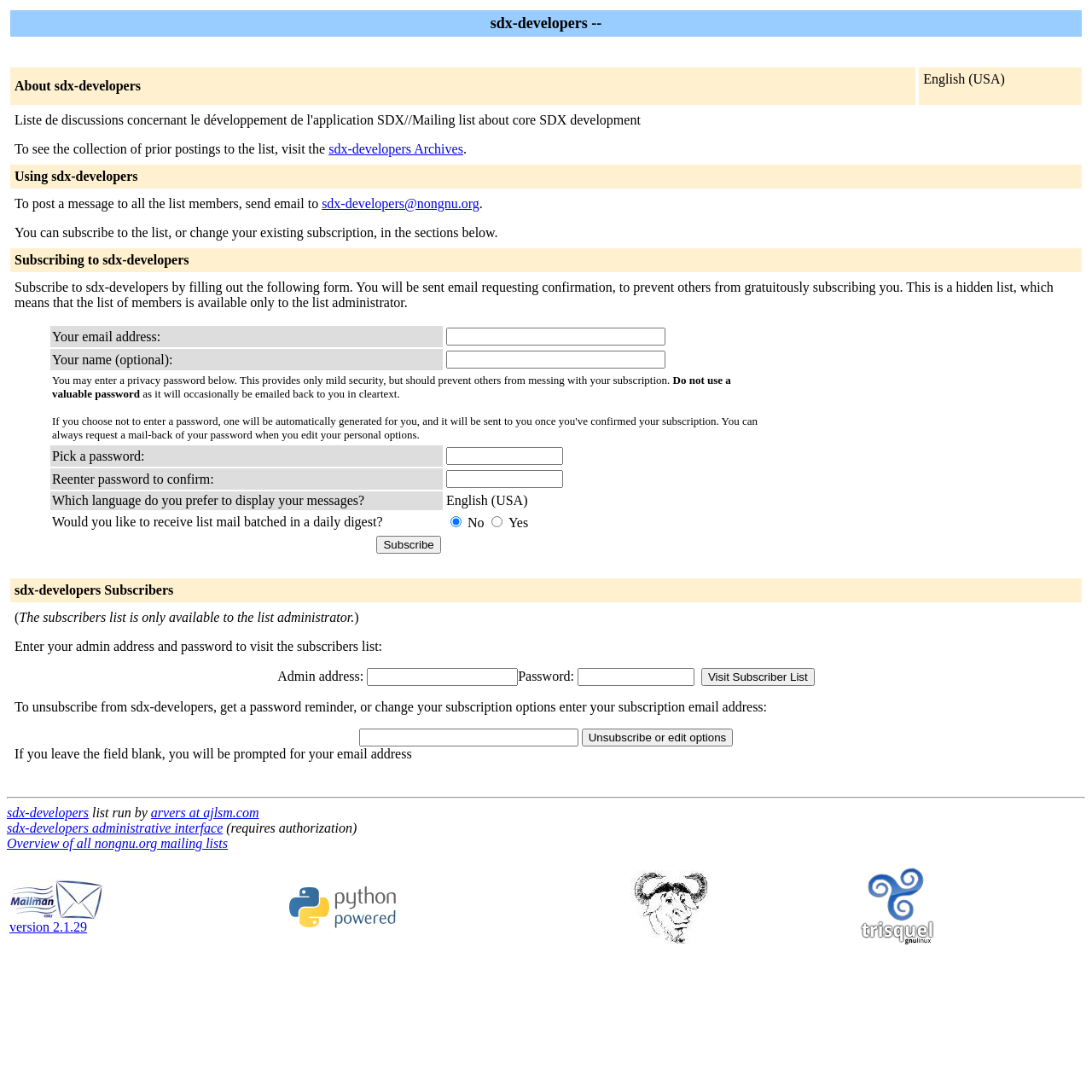Please locate the bounding box coordinates of the element that should be clicked to achieve the given instruction: "Subscribe to sdx-developers".

[0.345, 0.491, 0.404, 0.507]